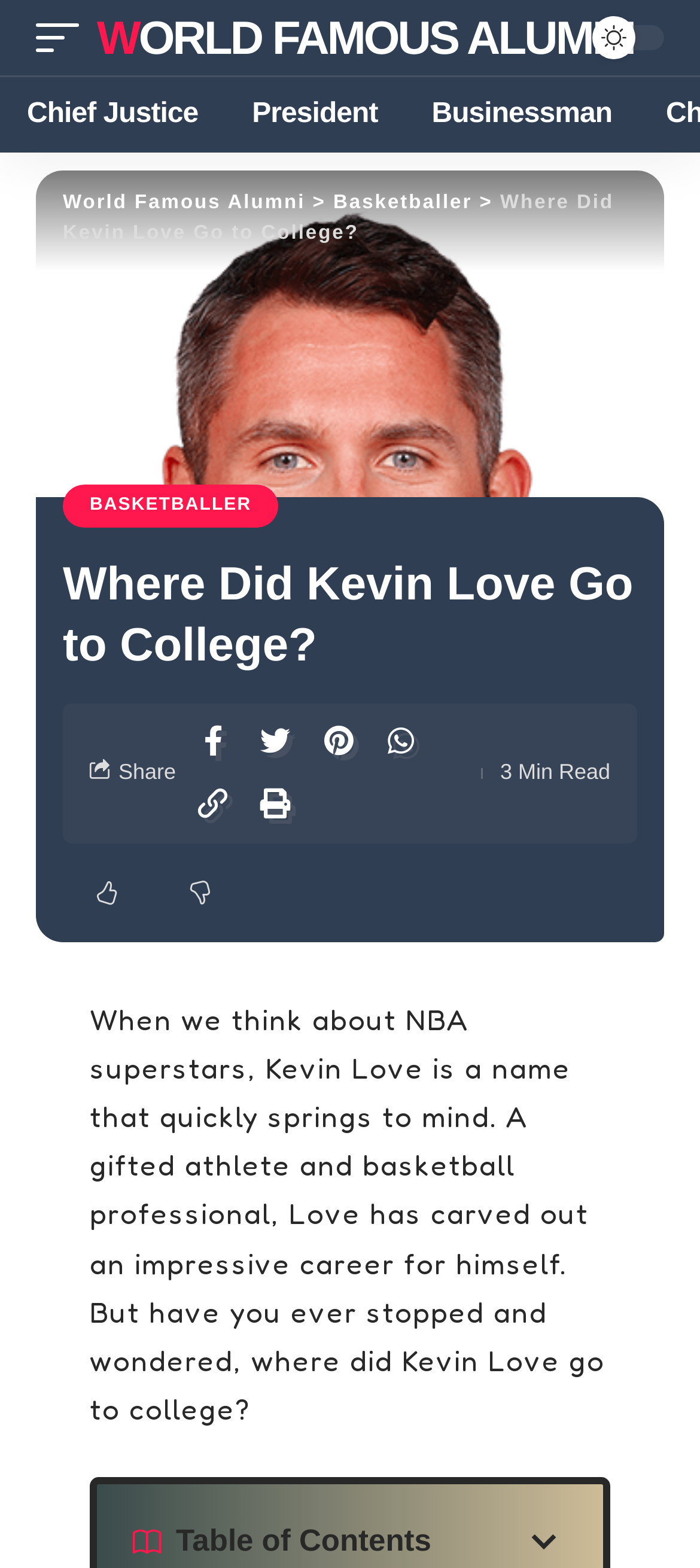Look at the image and give a detailed response to the following question: What is the main topic of the article?

The webpage is primarily about Kevin Love's educational background, specifically his college education. The article aims to answer the question 'Where did Kevin Love go to college?' and provides information about his college journey.